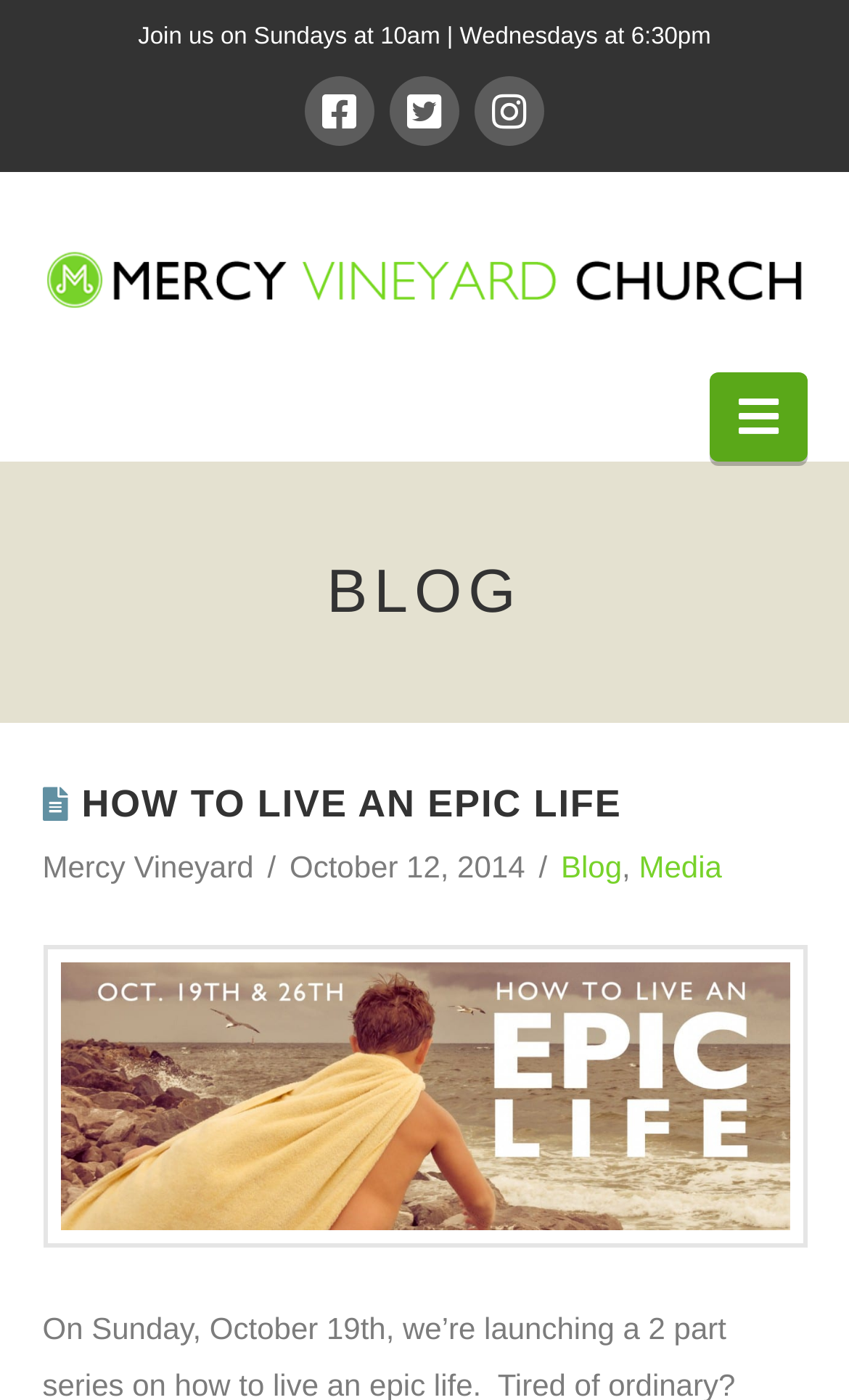What is the name of the church?
Please provide a single word or phrase as the answer based on the screenshot.

Mercy Vineyard Church